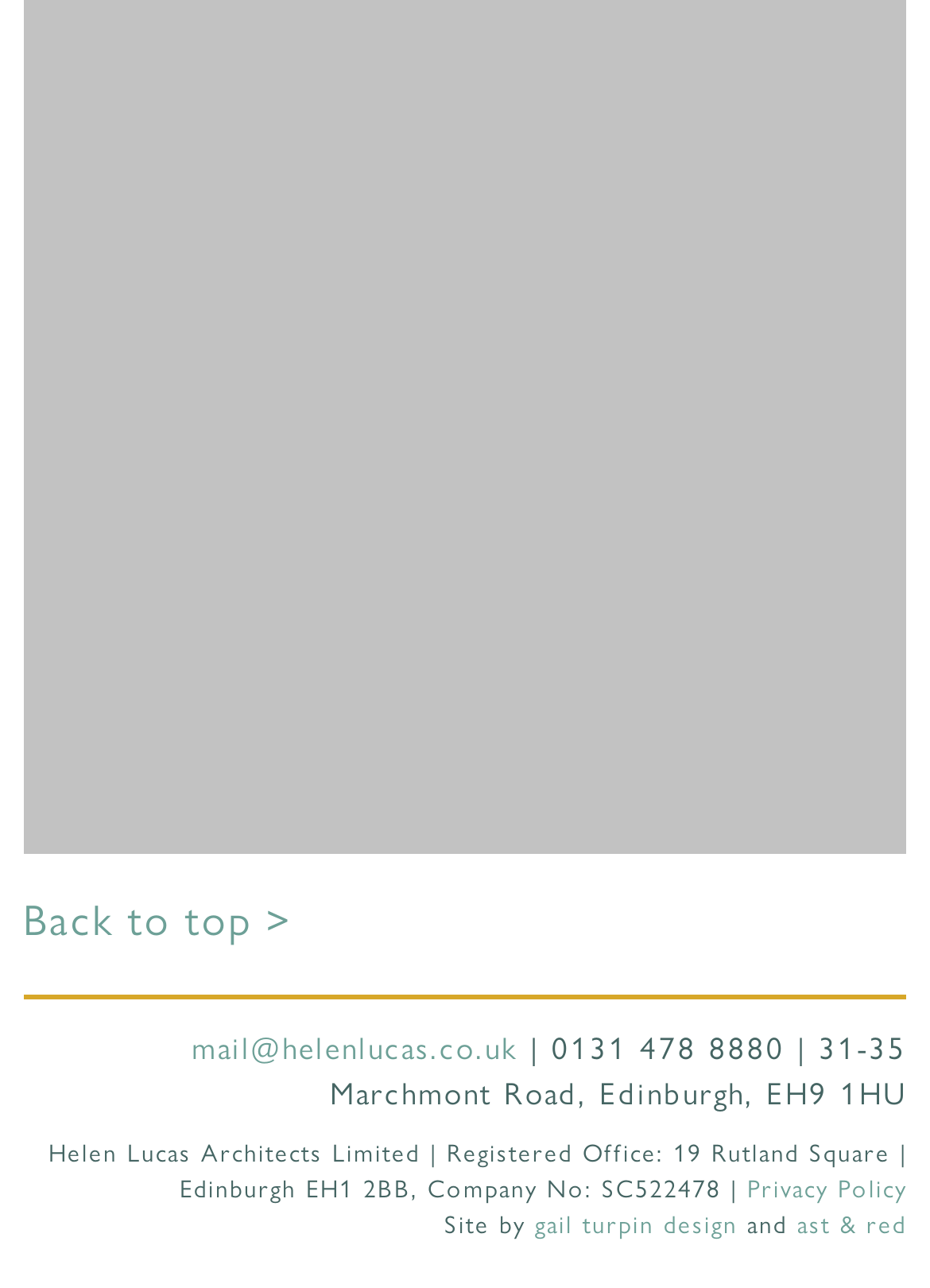Provide your answer to the question using just one word or phrase: What is the company registration number?

SC522478